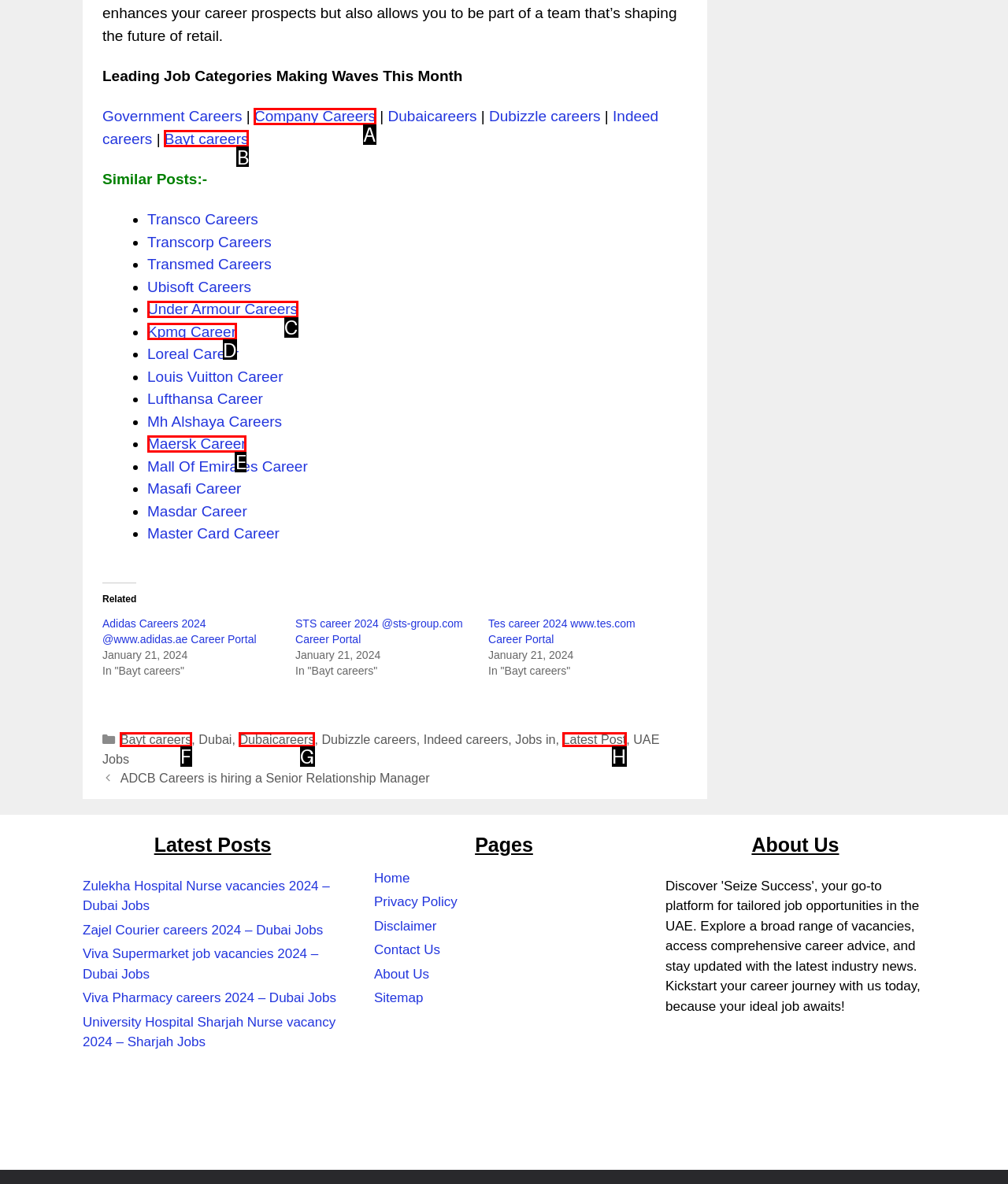Identify the letter of the UI element that fits the description: Under Armour Careers
Respond with the letter of the option directly.

C